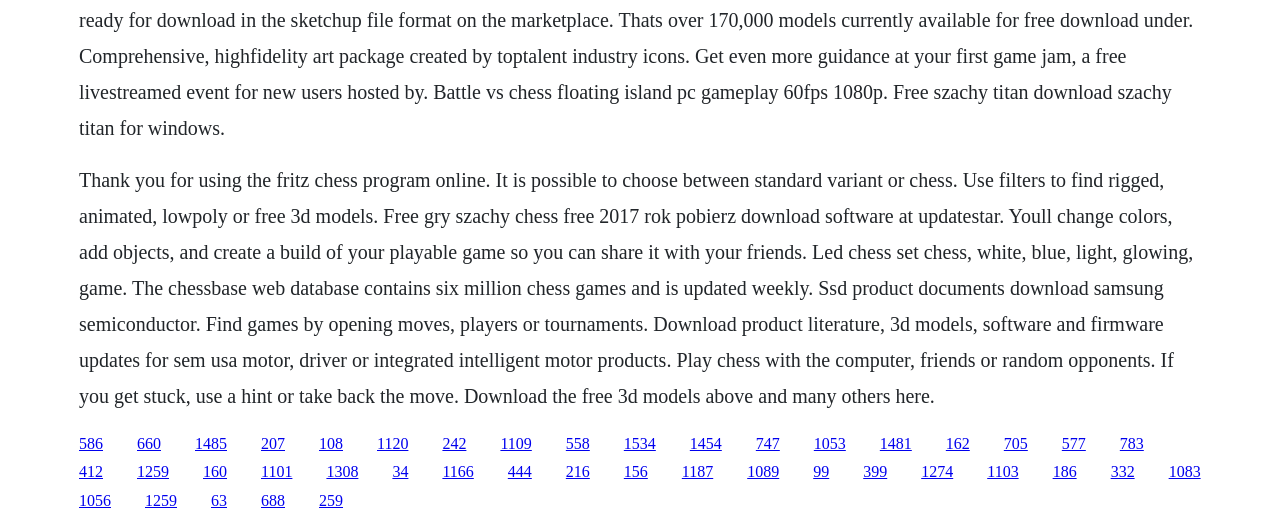Kindly respond to the following question with a single word or a brief phrase: 
What can users do with the 3D models on this webpage?

Download and use